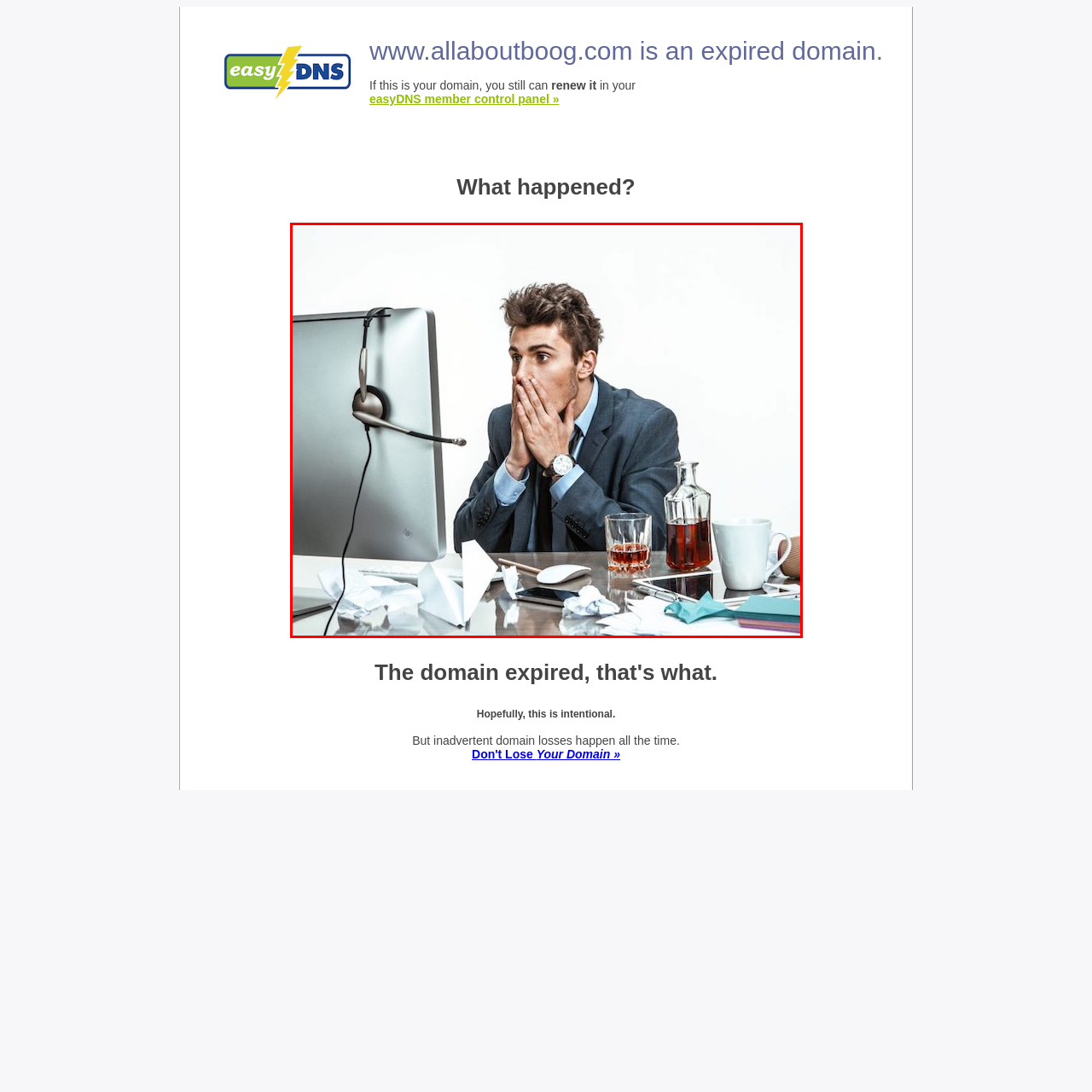Focus your attention on the picture enclosed within the red border and formulate a detailed answer to the question below, using the image as your primary reference: 
What is on the desk besides the computer?

The caption describes the background of the image as a chaotic workspace, and specifically mentions that the desk is littered with crumpled paper and various objects, including a glass of whiskey and a coffee cup. These objects suggest a sense of disarray and possibly a long and stressful work session.